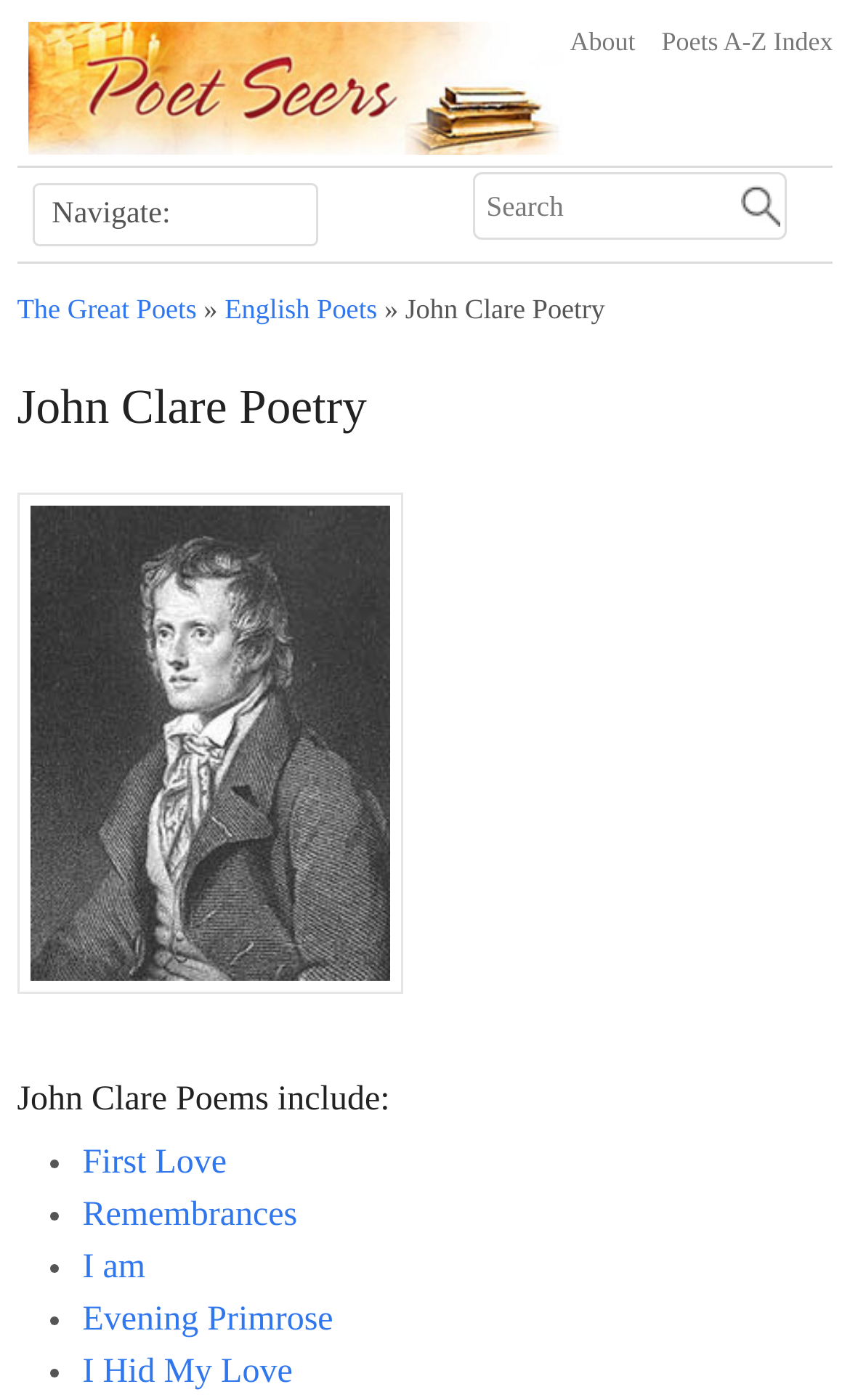Identify the bounding box of the UI element described as follows: "About". Provide the coordinates as four float numbers in the range of 0 to 1 [left, top, right, bottom].

[0.64, 0.016, 0.748, 0.047]